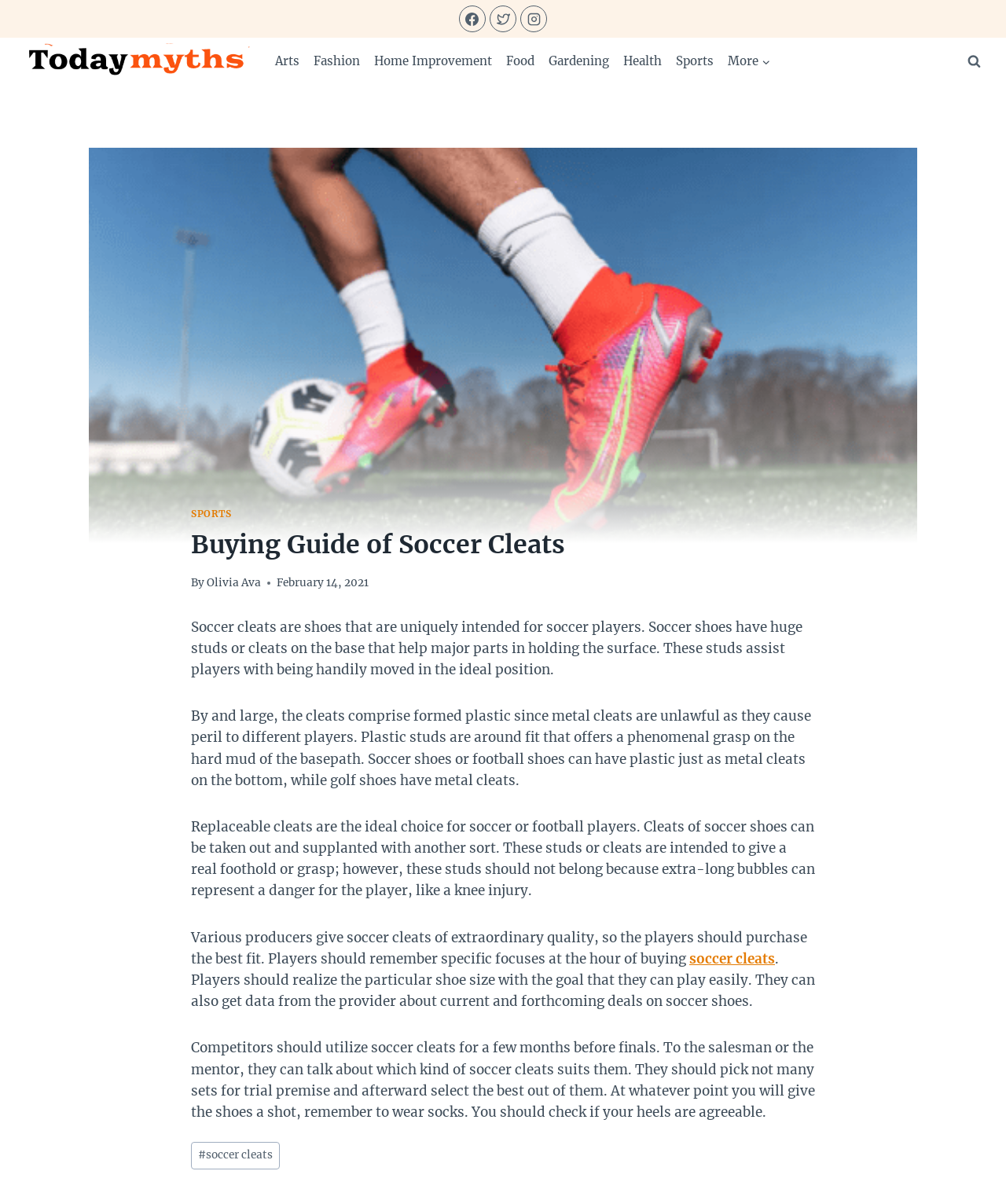Locate the bounding box coordinates of the area to click to fulfill this instruction: "Click on Facebook link". The bounding box should be presented as four float numbers between 0 and 1, in the order [left, top, right, bottom].

[0.456, 0.005, 0.483, 0.027]